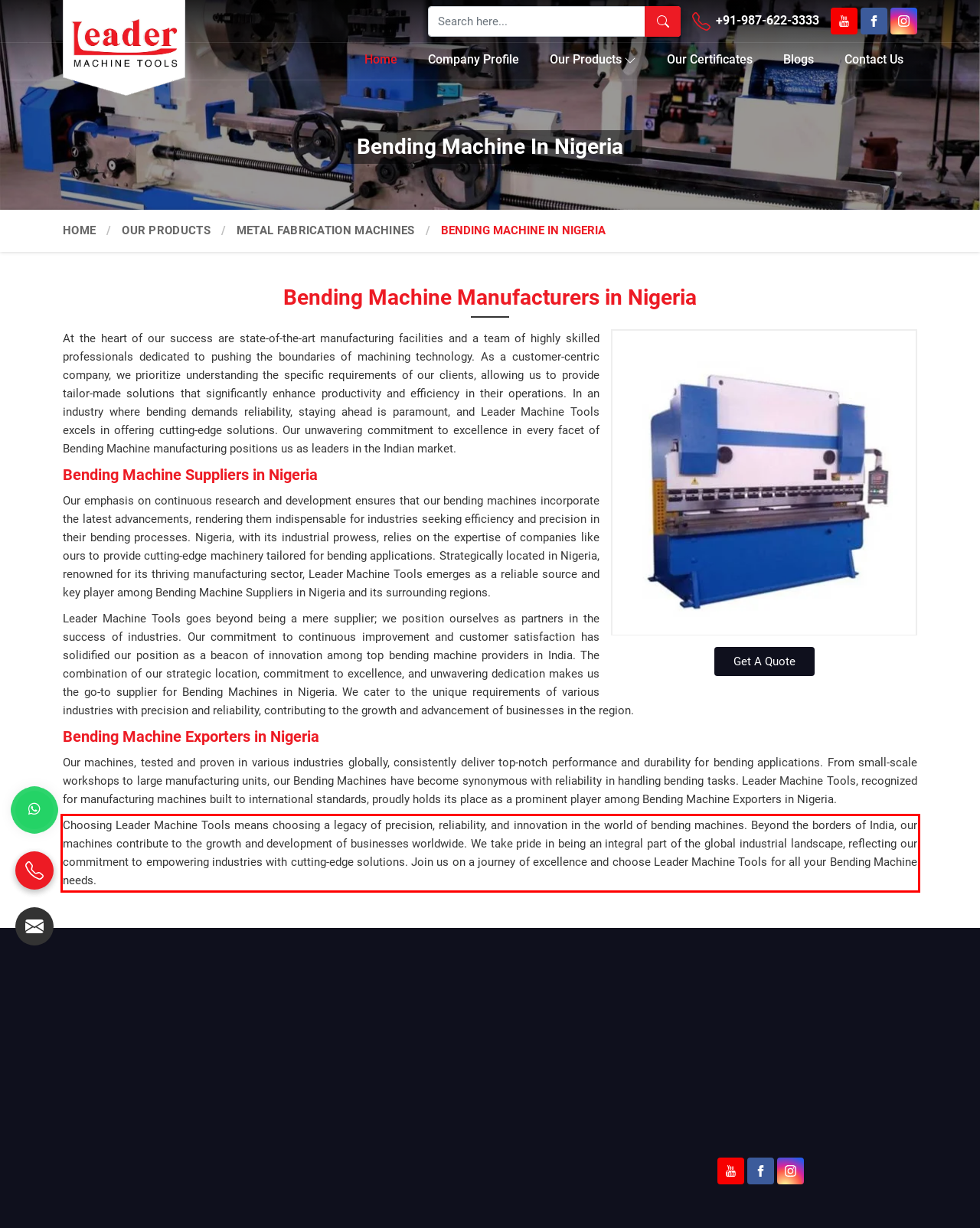Look at the webpage screenshot and recognize the text inside the red bounding box.

Choosing Leader Machine Tools means choosing a legacy of precision, reliability, and innovation in the world of bending machines. Beyond the borders of India, our machines contribute to the growth and development of businesses worldwide. We take pride in being an integral part of the global industrial landscape, reflecting our commitment to empowering industries with cutting-edge solutions. Join us on a journey of excellence and choose Leader Machine Tools for all your Bending Machine needs.